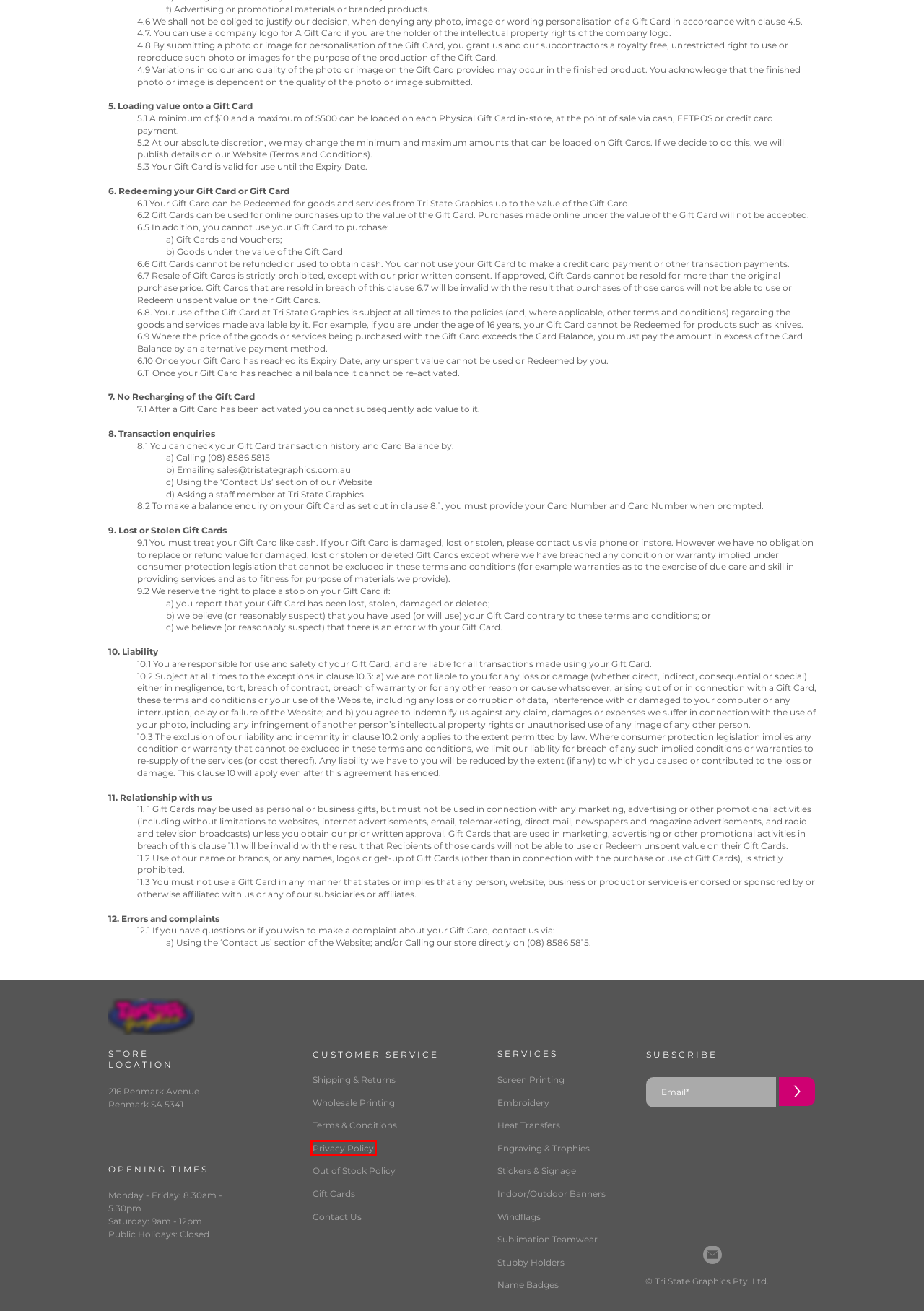With the provided screenshot showing a webpage and a red bounding box, determine which webpage description best fits the new page that appears after clicking the element inside the red box. Here are the options:
A. Out of Stock Policy | Tri State Graphics
B. About | Tri State Graphics
C. Shipping & Returns | Tri State Graphics
D. Customer Service | Tri State Graphics
E. Shop | Tri State Graphics
F. Privacy Policy | Tri State Graphics
G. Wholesale Printing | Tri State Graphics
H. Christmas Gift Ideas | Tri State Graphics

F